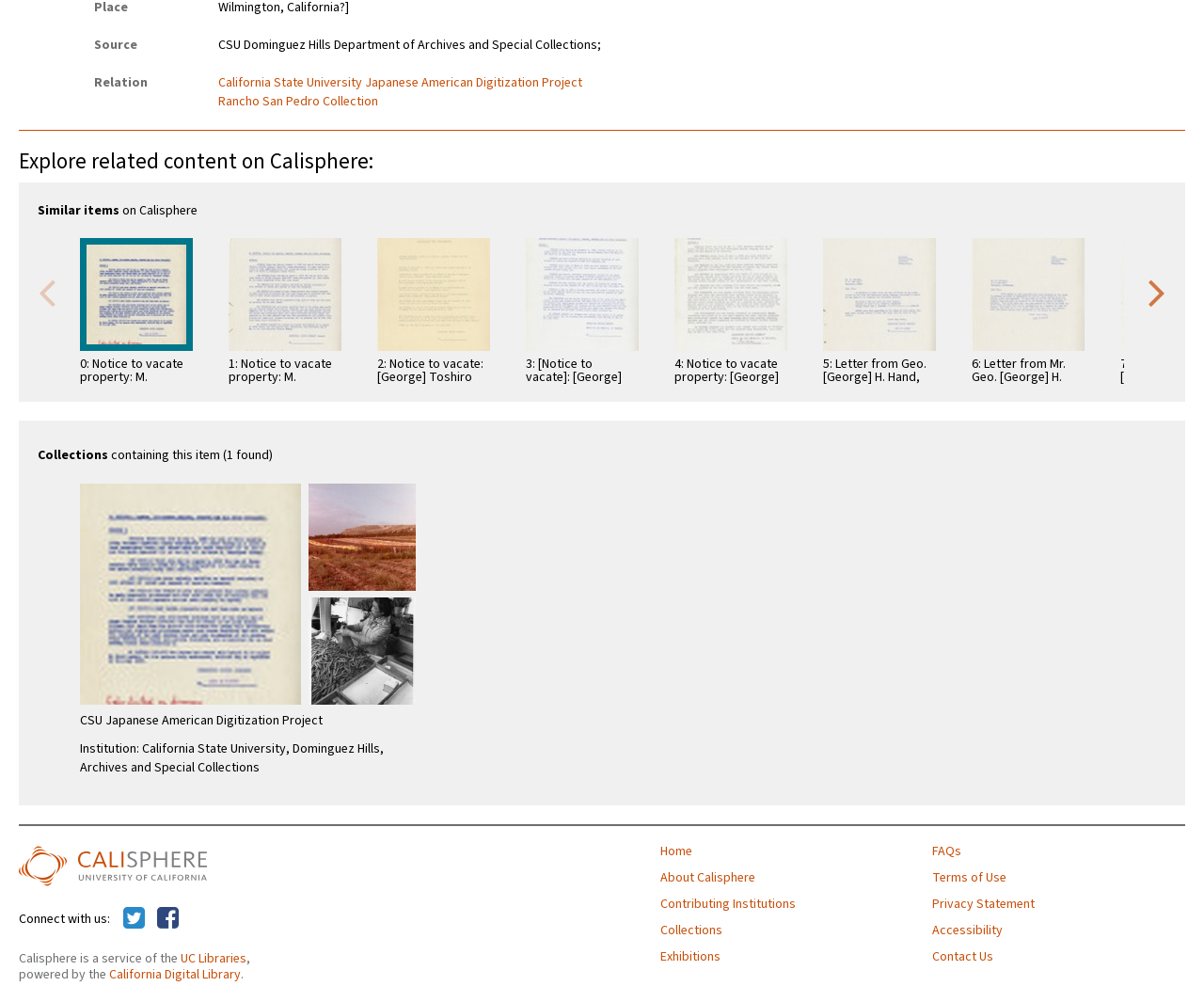Identify the bounding box coordinates for the UI element described by the following text: "California Digital Library". Provide the coordinates as four float numbers between 0 and 1, in the format [left, top, right, bottom].

[0.091, 0.963, 0.2, 0.982]